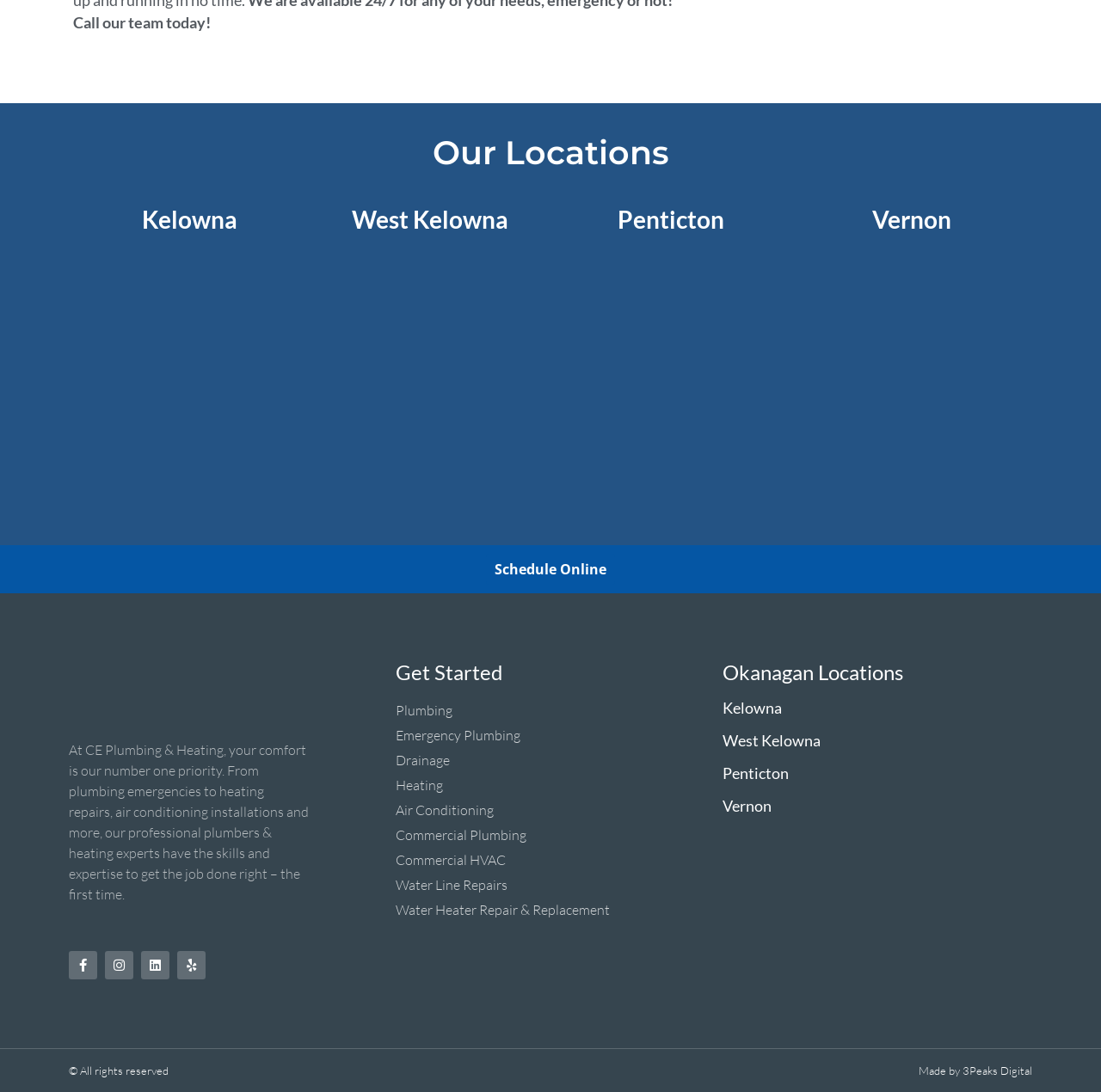Identify the bounding box coordinates of the region I need to click to complete this instruction: "Click on the 'Schedule Online' link".

[0.441, 0.507, 0.559, 0.536]